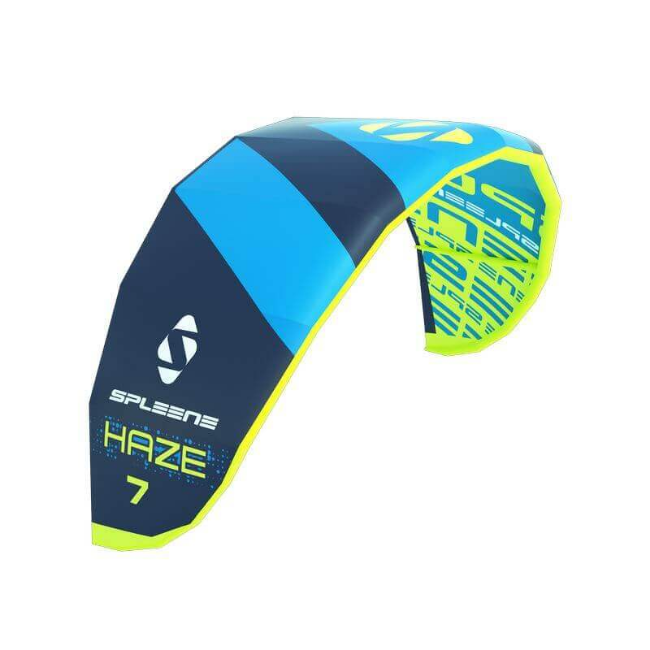Provide a thorough and detailed response to the question by examining the image: 
What is the purpose of the Spleene Haze kite?

The caption describes the Spleene Haze kite as an essential piece of equipment for kite surfing enthusiasts, indicating its purpose is for kite surfing activities.